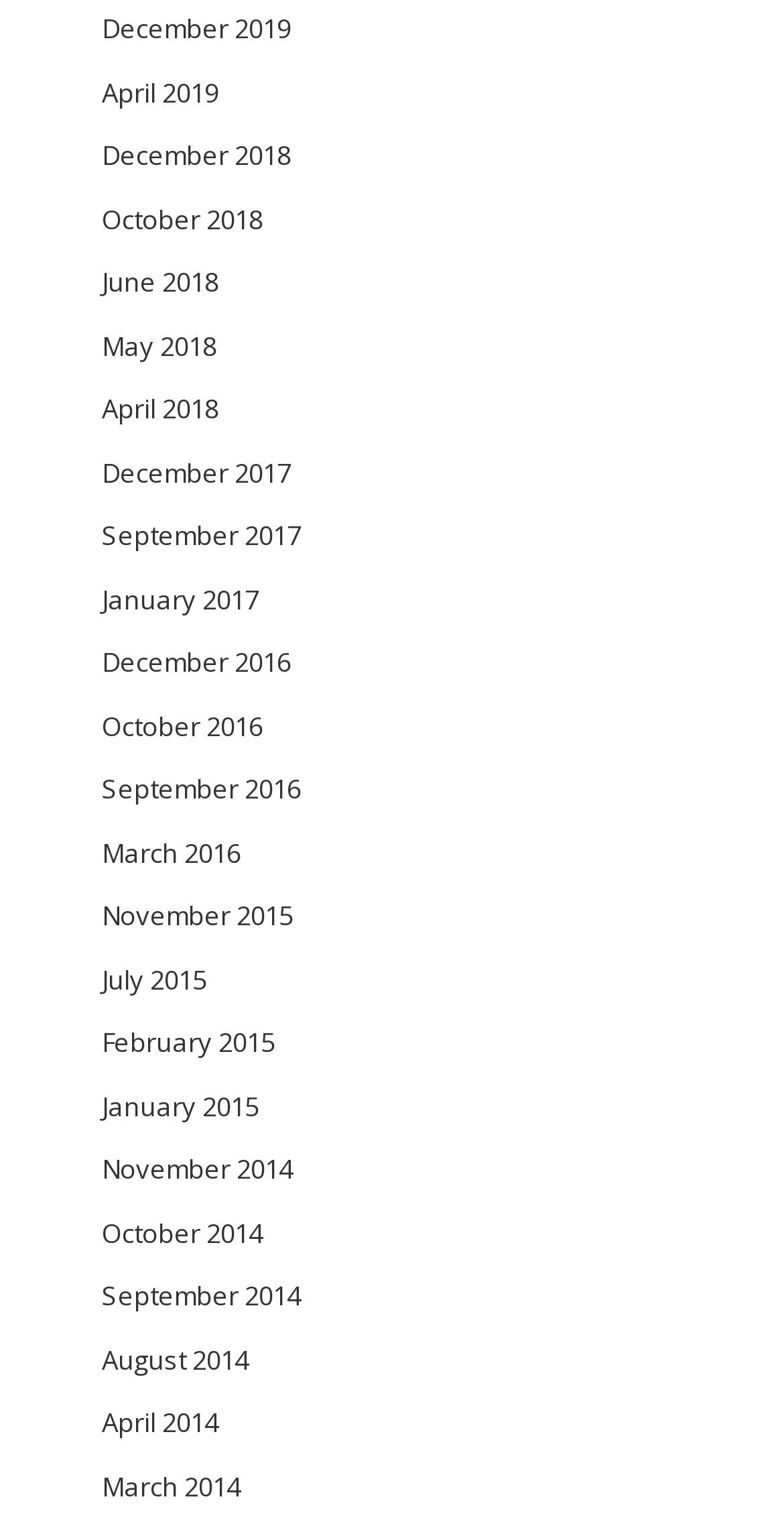Respond to the question below with a single word or phrase:
What is the latest month available on this webpage?

December 2019